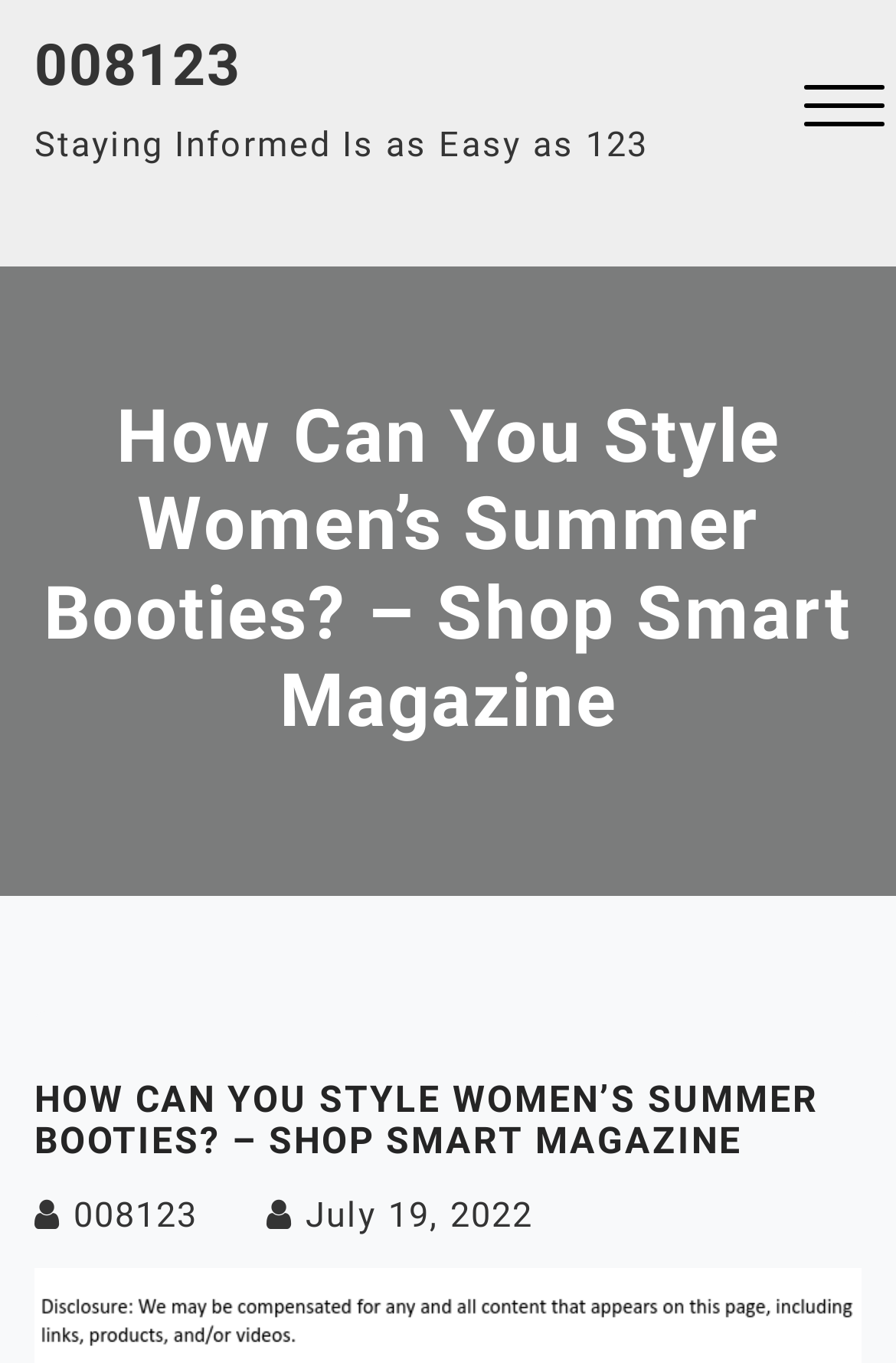Please respond to the question using a single word or phrase:
Is there a menu button on the webpage?

Yes